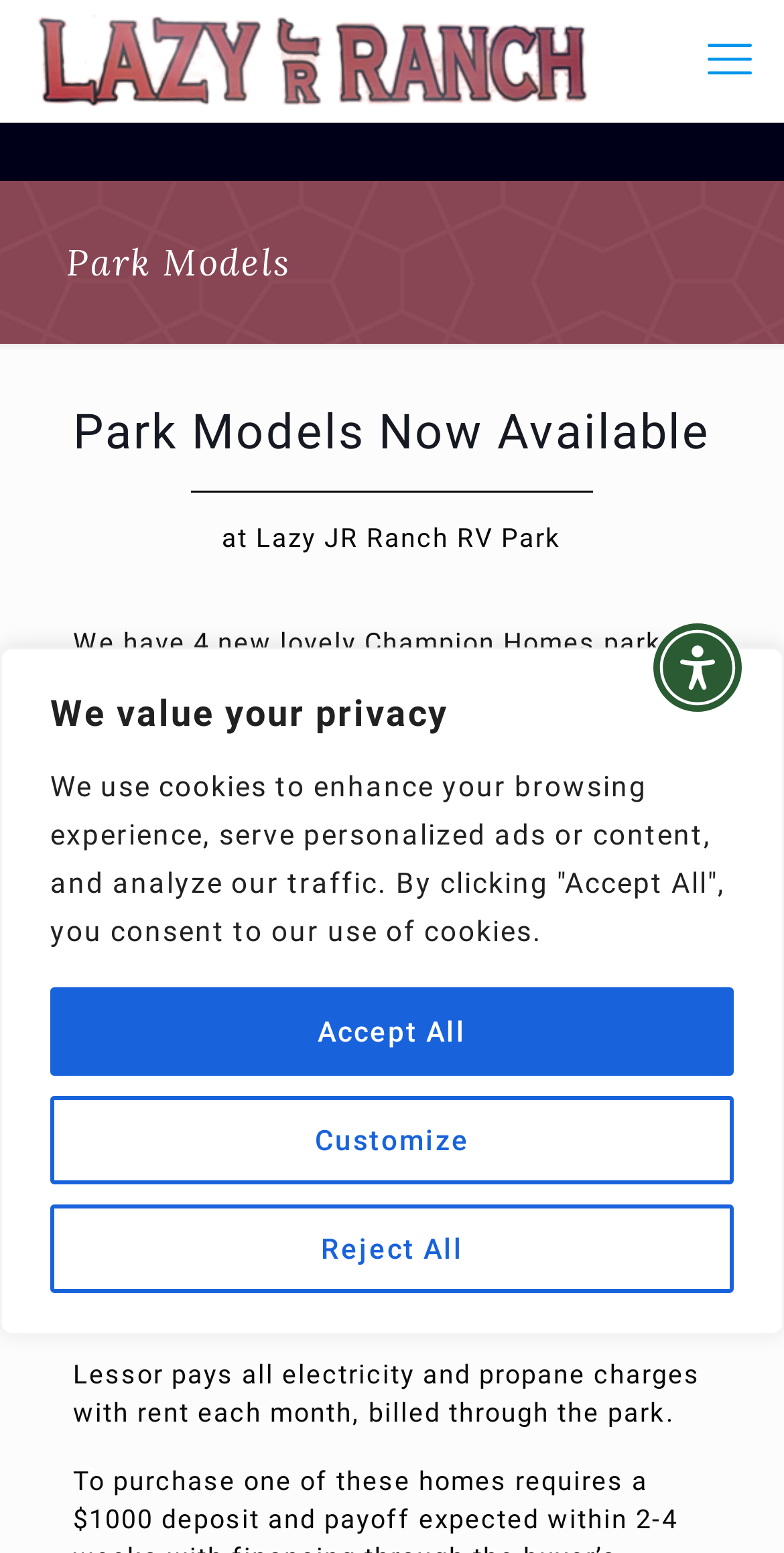Determine the bounding box coordinates for the UI element described. Format the coordinates as (top-left x, top-left y, bottom-right x, bottom-right y) and ensure all values are between 0 and 1. Element description: aria-label="Accessibility Menu" title="Accessibility Menu"

[0.833, 0.401, 0.946, 0.458]